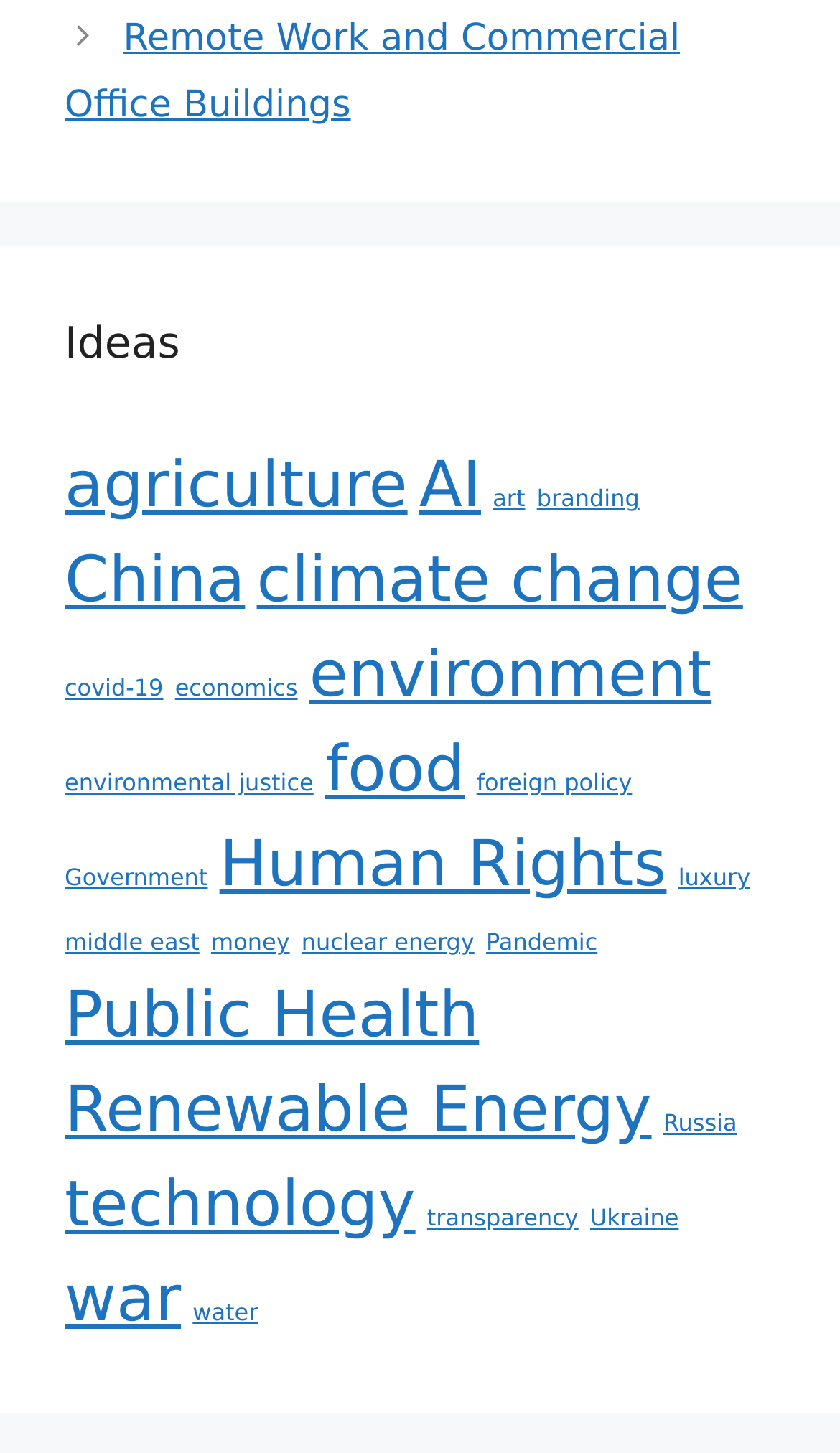Review the image closely and give a comprehensive answer to the question: How many categories are related to environmental issues?

I counted the links related to environmental issues, which are 'climate change', 'environment', and 'environmental justice', and found that there are 3 categories in total.